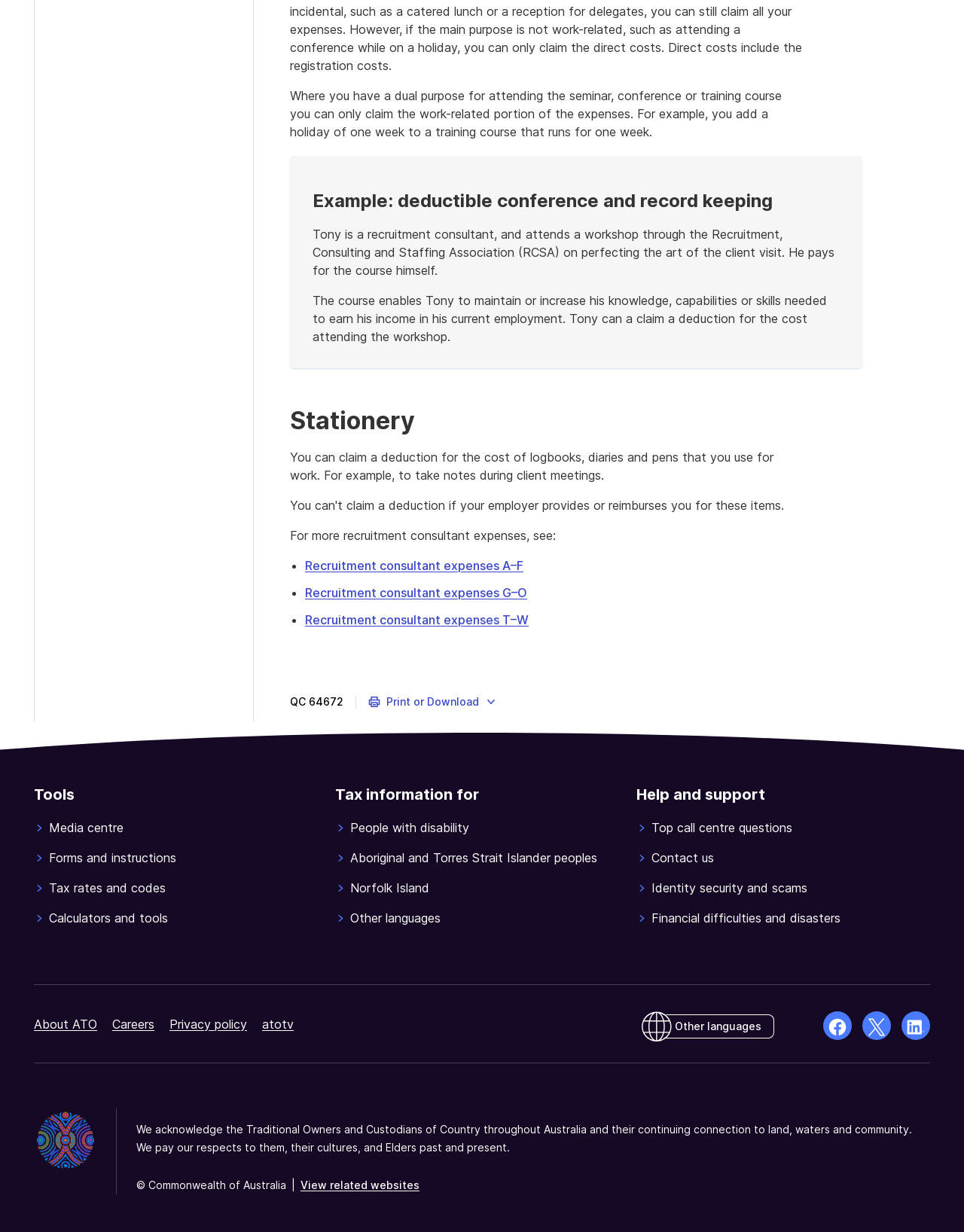Use a single word or phrase to respond to the question:
What can Tony claim a deduction for?

Cost attending the workshop